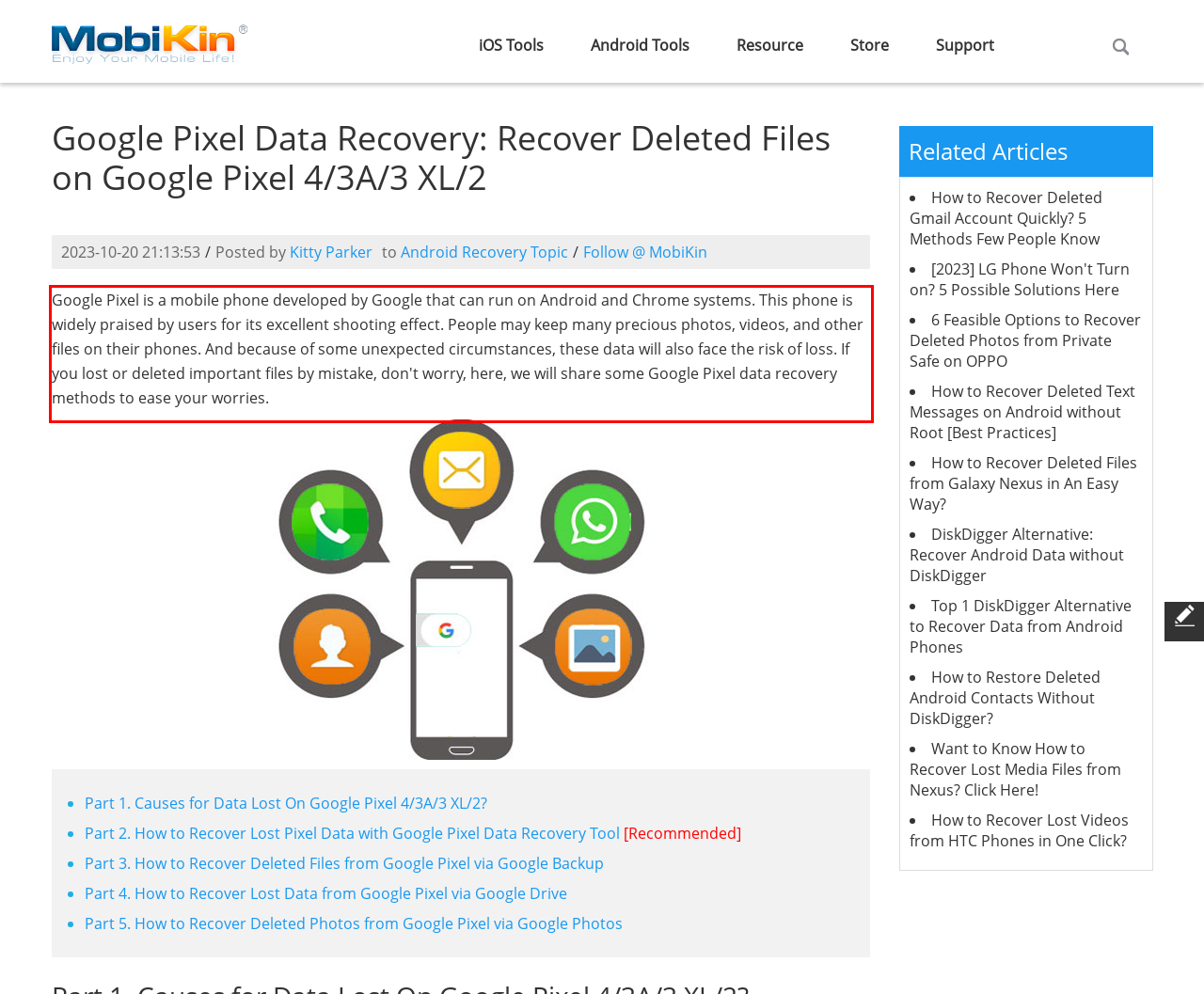Inspect the webpage screenshot that has a red bounding box and use OCR technology to read and display the text inside the red bounding box.

Google Pixel is a mobile phone developed by Google that can run on Android and Chrome systems. This phone is widely praised by users for its excellent shooting effect. People may keep many precious photos, videos, and other files on their phones. And because of some unexpected circumstances, these data will also face the risk of loss. If you lost or deleted important files by mistake, don't worry, here, we will share some Google Pixel data recovery methods to ease your worries.